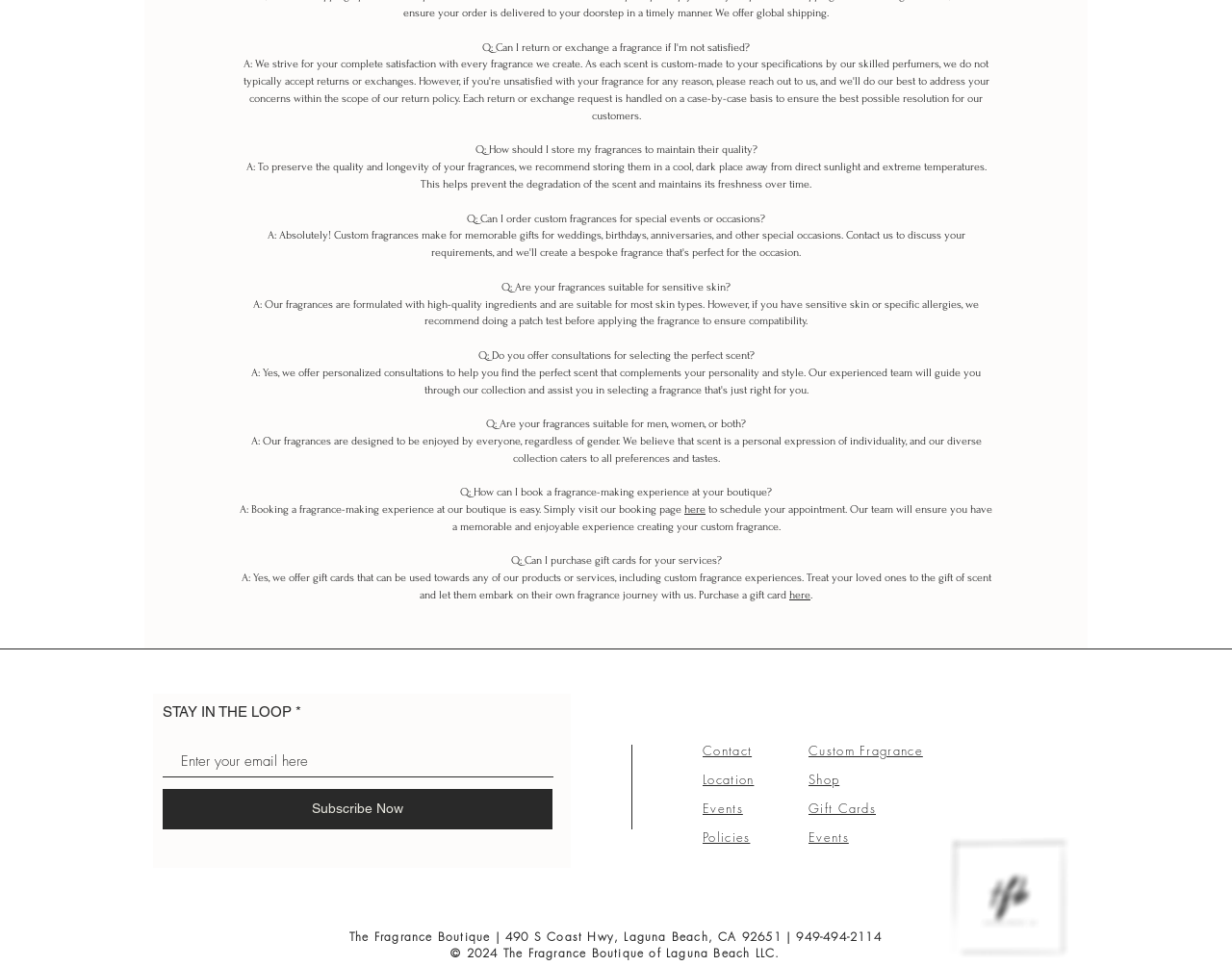Using the given description, provide the bounding box coordinates formatted as (top-left x, top-left y, bottom-right x, bottom-right y), with all values being floating point numbers between 0 and 1. Description: Policies

[0.57, 0.857, 0.609, 0.875]